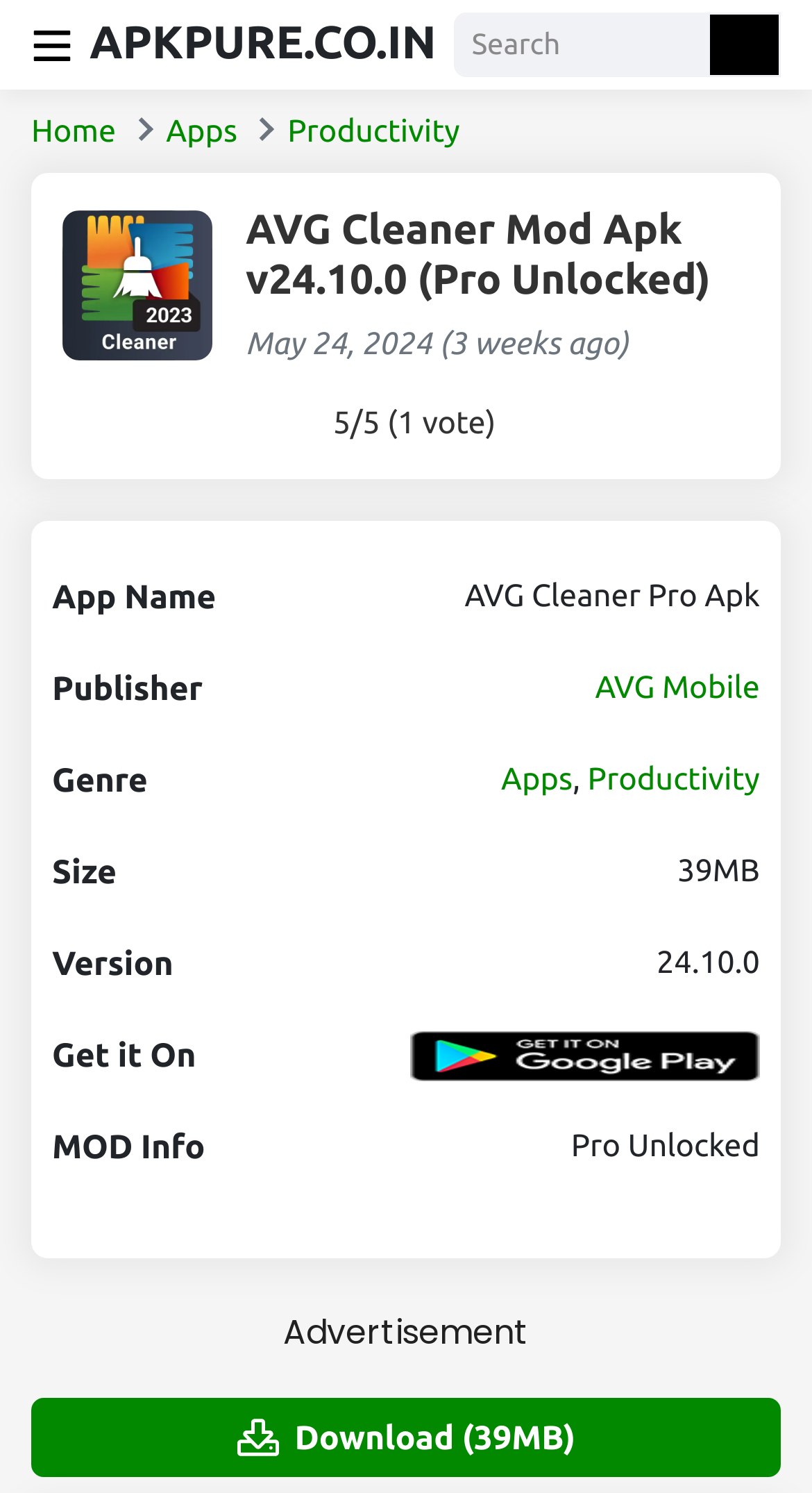Identify the bounding box of the UI element that matches this description: "alt="Google Play"".

[0.505, 0.693, 0.936, 0.717]